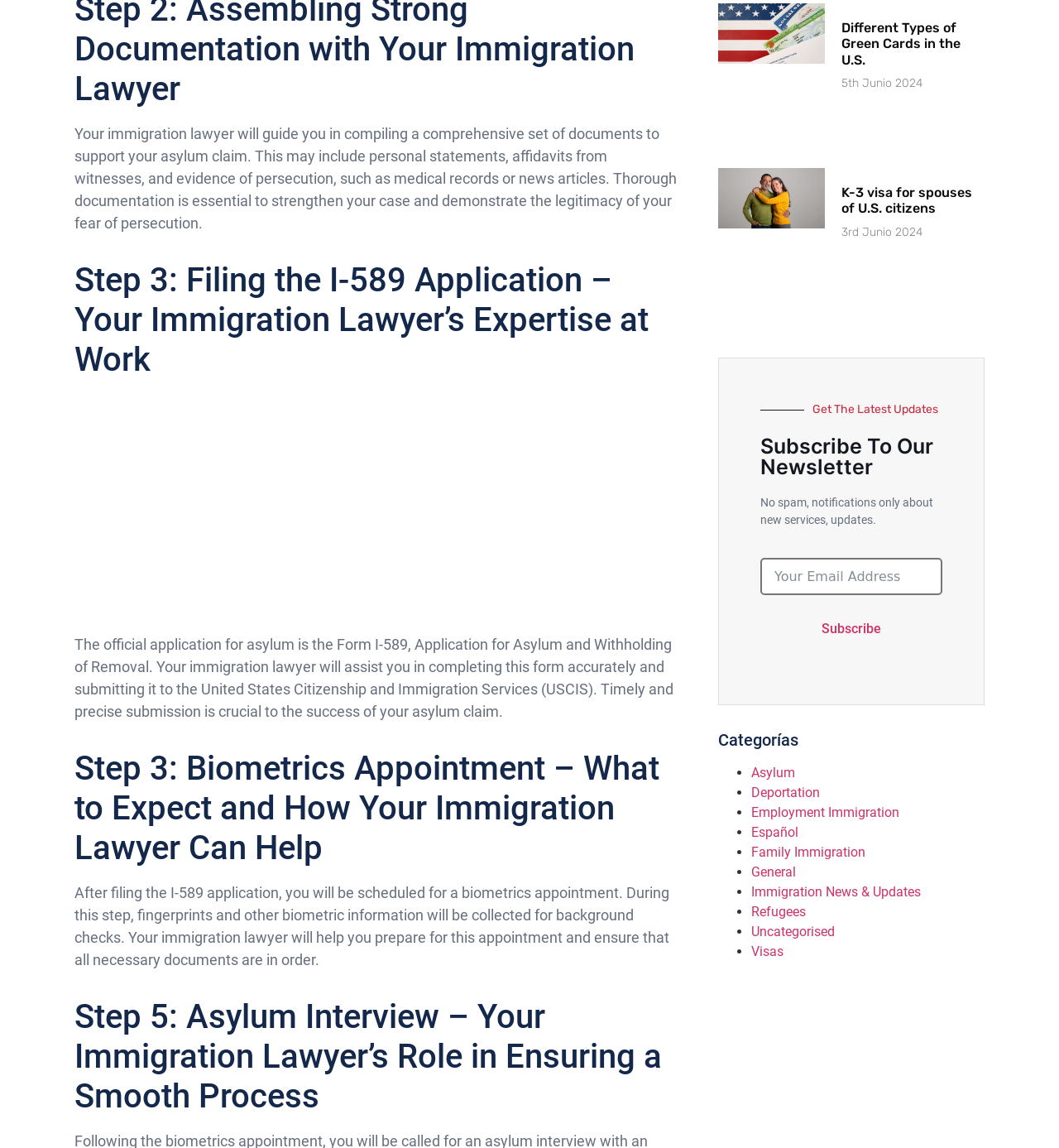Determine the bounding box coordinates of the clickable region to execute the instruction: "Click on Log in". The coordinates should be four float numbers between 0 and 1, denoted as [left, top, right, bottom].

None